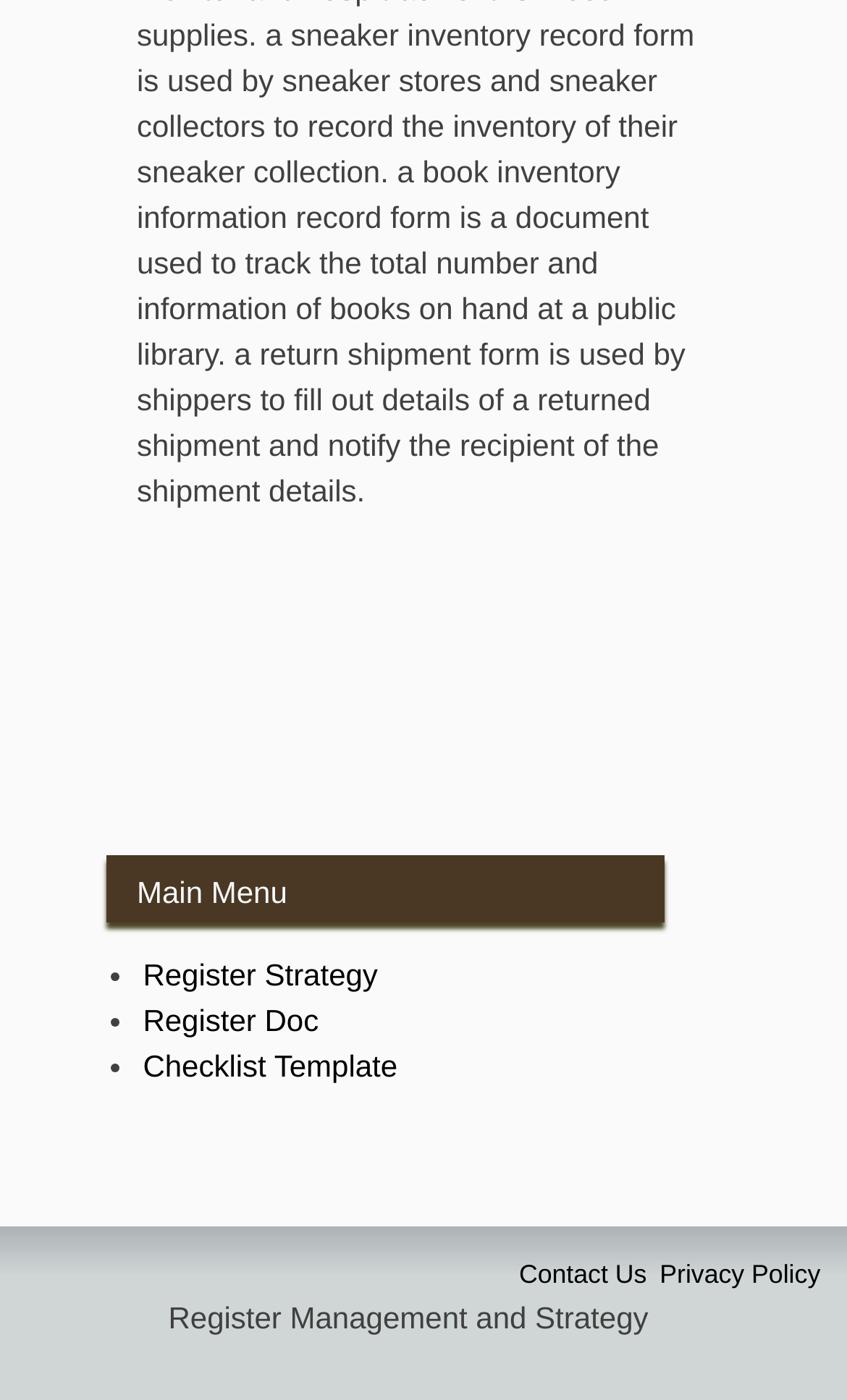What is the title of the webpage?
Provide a short answer using one word or a brief phrase based on the image.

Register Management and Strategy